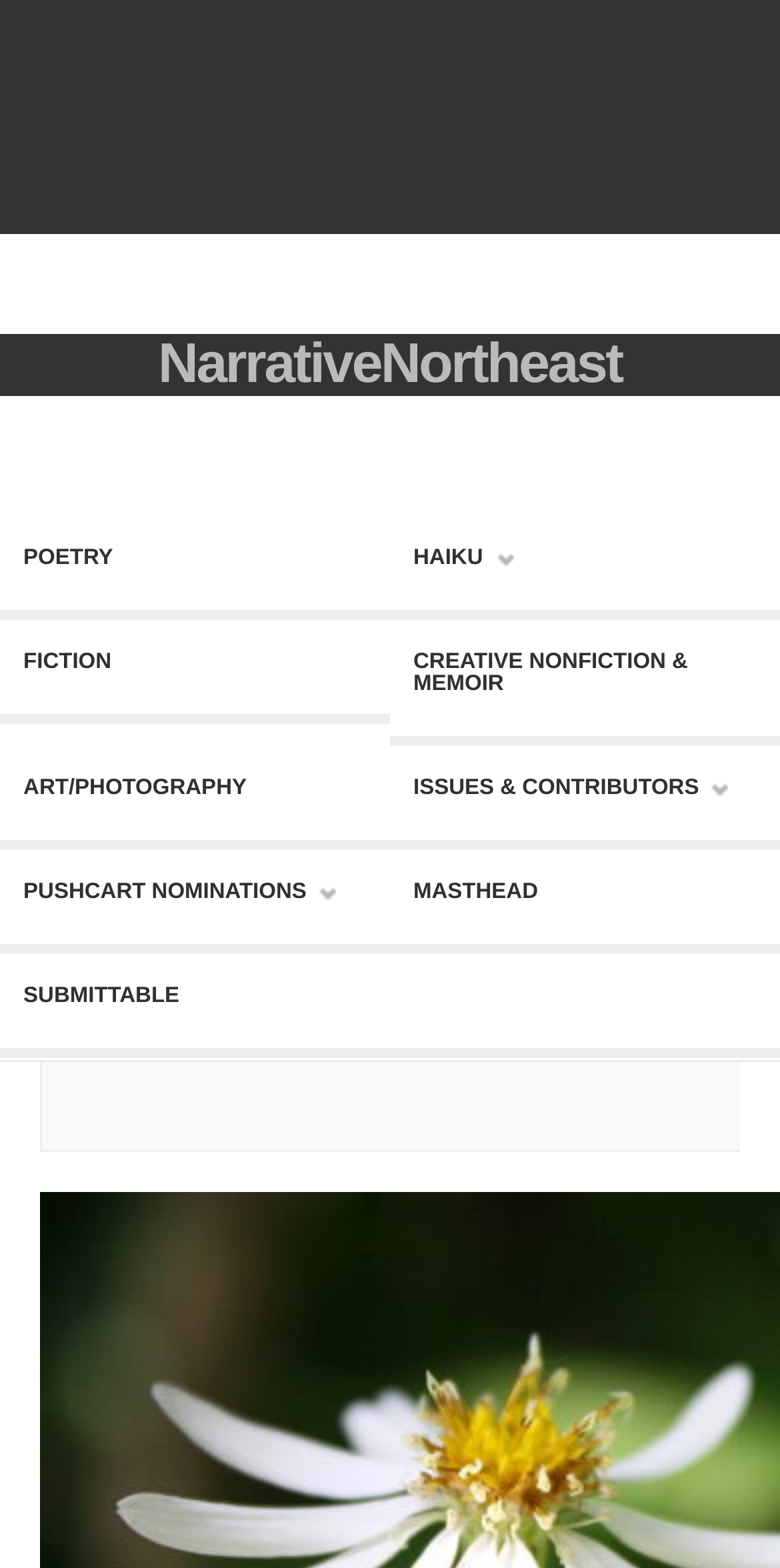Identify the bounding box for the element characterized by the following description: "HAIKU »".

[0.53, 0.322, 0.974, 0.389]